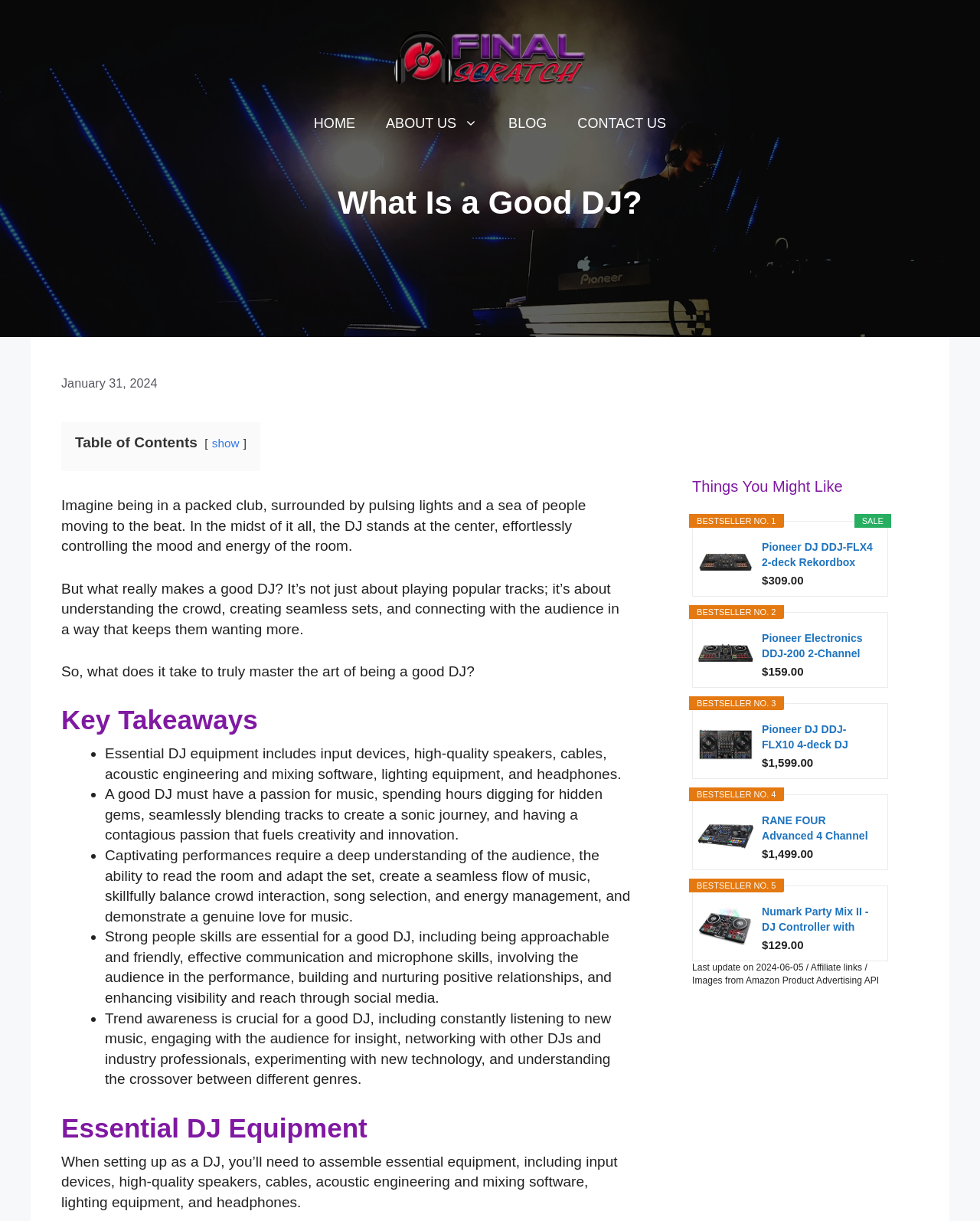Based on the element description, predict the bounding box coordinates (top-left x, top-left y, bottom-right x, bottom-right y) for the UI element in the screenshot: alt="Masterclass" title="questlove-masterclass-hi"

[0.706, 0.944, 0.906, 0.957]